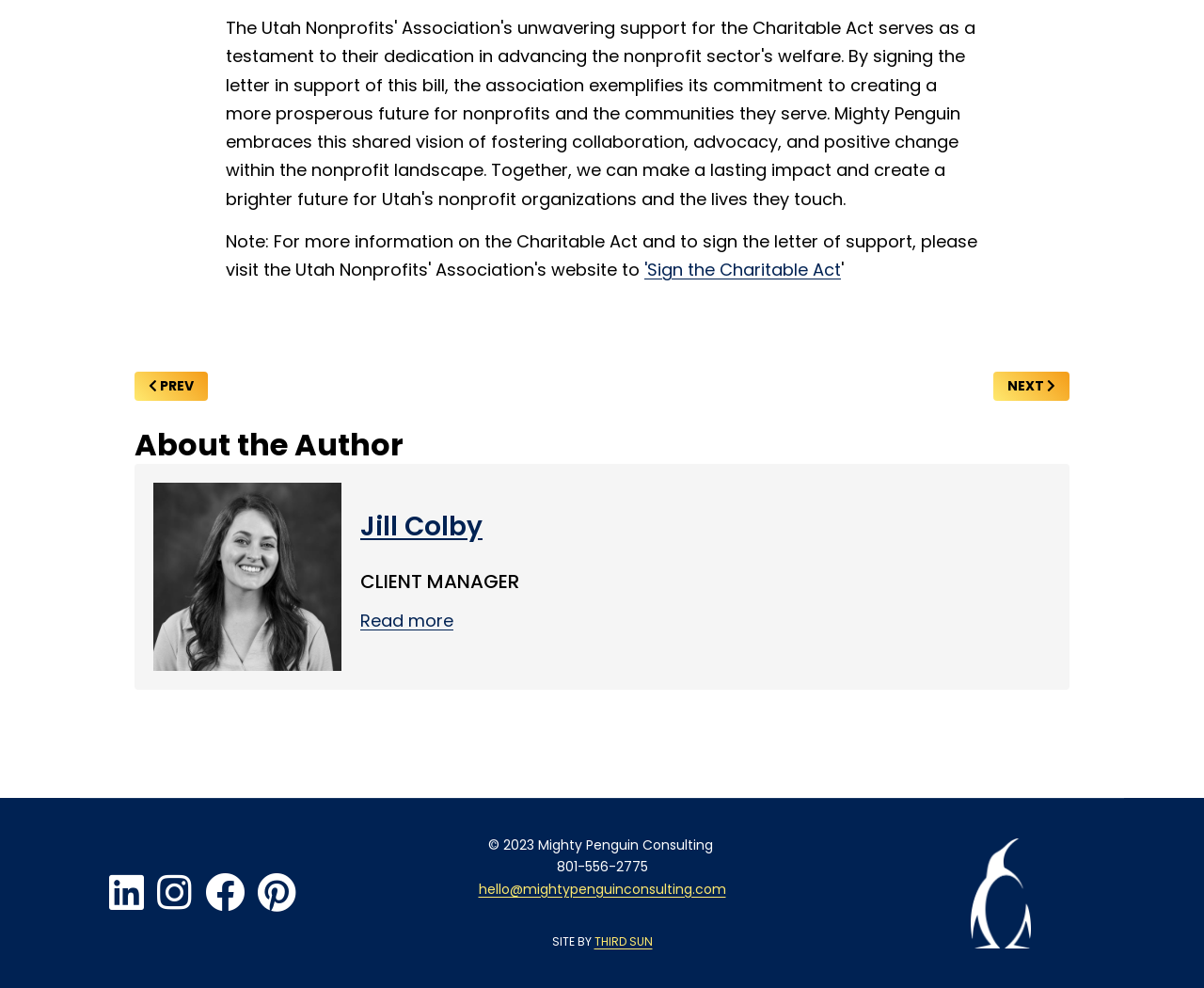What is the company's email address?
Answer the question with a detailed and thorough explanation.

The company's email address can be found in the link element located below the phone number and above the 'SITE BY' static text.